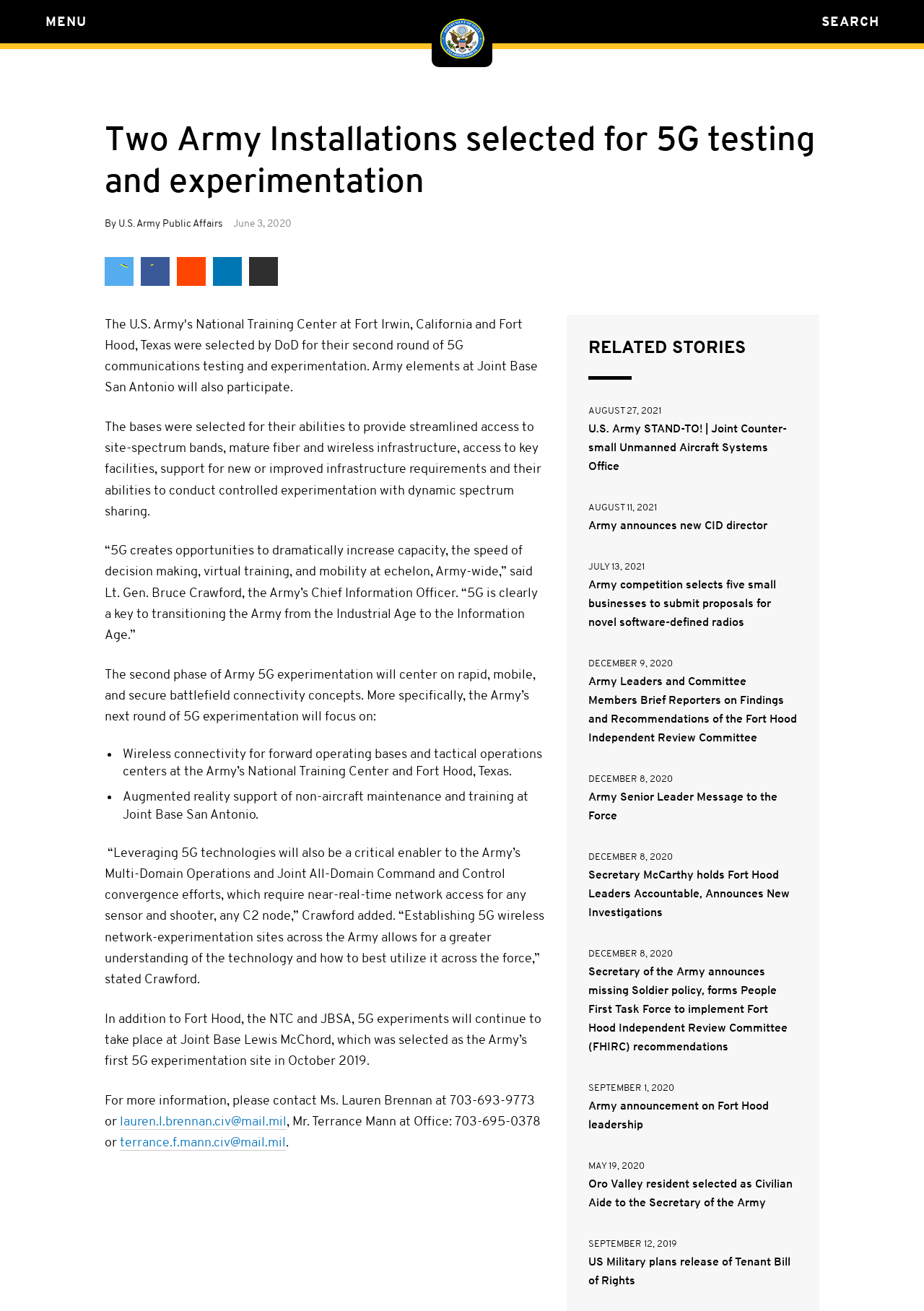What is the main title displayed on this webpage?

Two Army Installations selected for 5G testing and experimentation